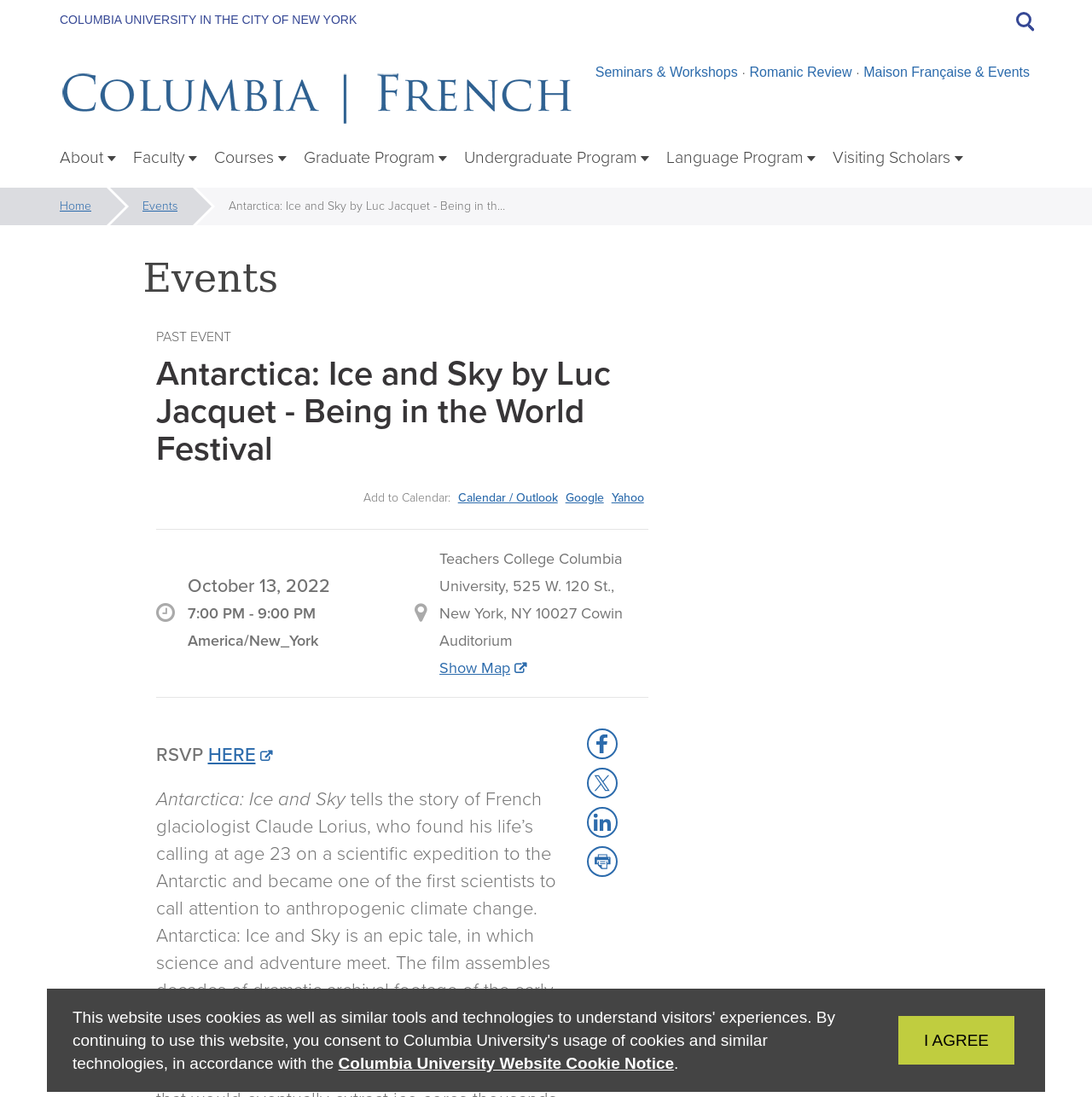Please provide a comprehensive answer to the question based on the screenshot: What is the date of the event?

I found the date of the event by looking at the static text element with the text 'October 13, 2022' which is located below the event title and above the time and location information.